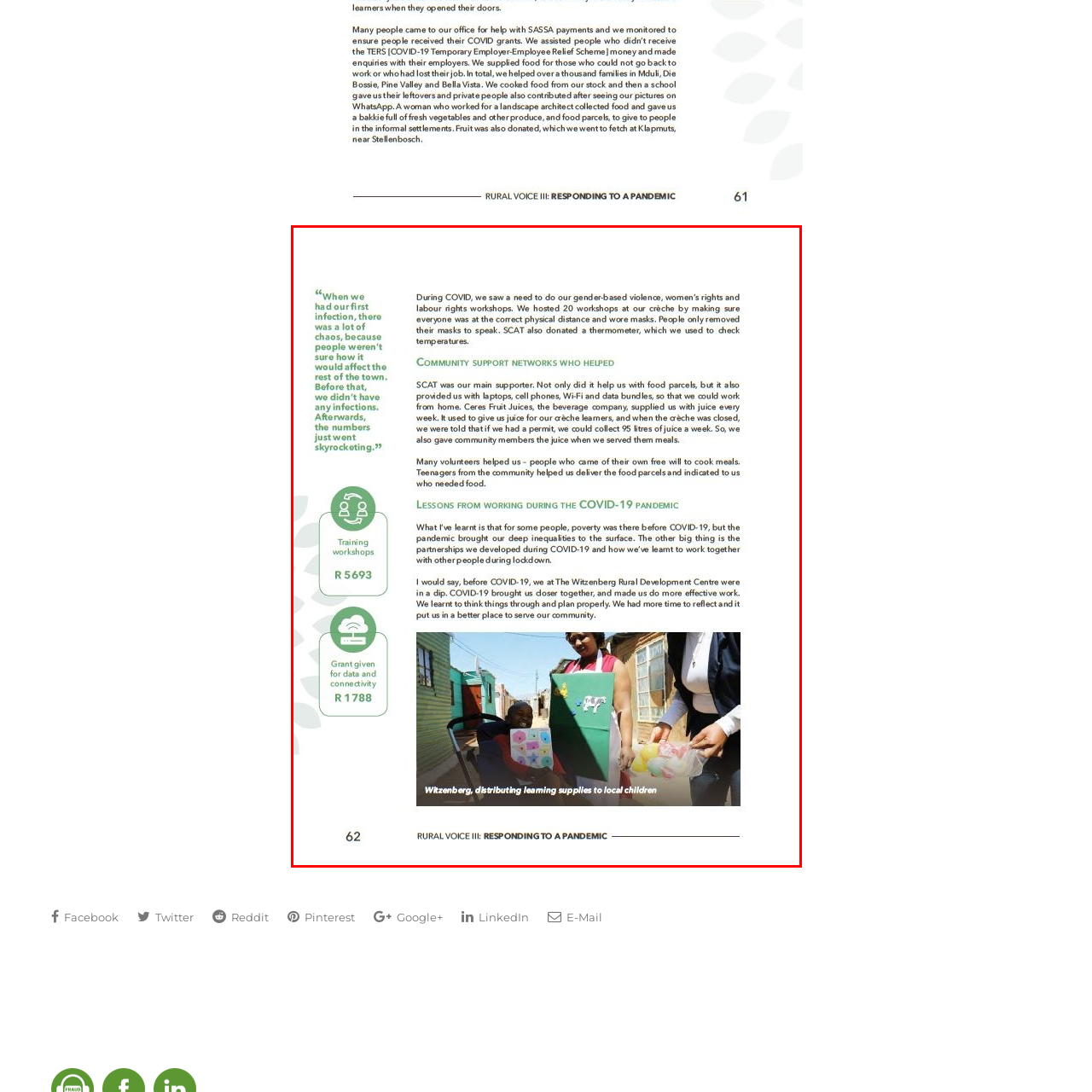Pay attention to the image encircled in red and give a thorough answer to the subsequent question, informed by the visual details in the image:
What is the significance of the scene in the image?

The scene in the image underlines the importance of community engagement and resilience, showcasing how local initiatives strive to uplift and equip children with essential learning materials. This highlights the significance of community involvement in addressing educational needs, especially during challenging times.